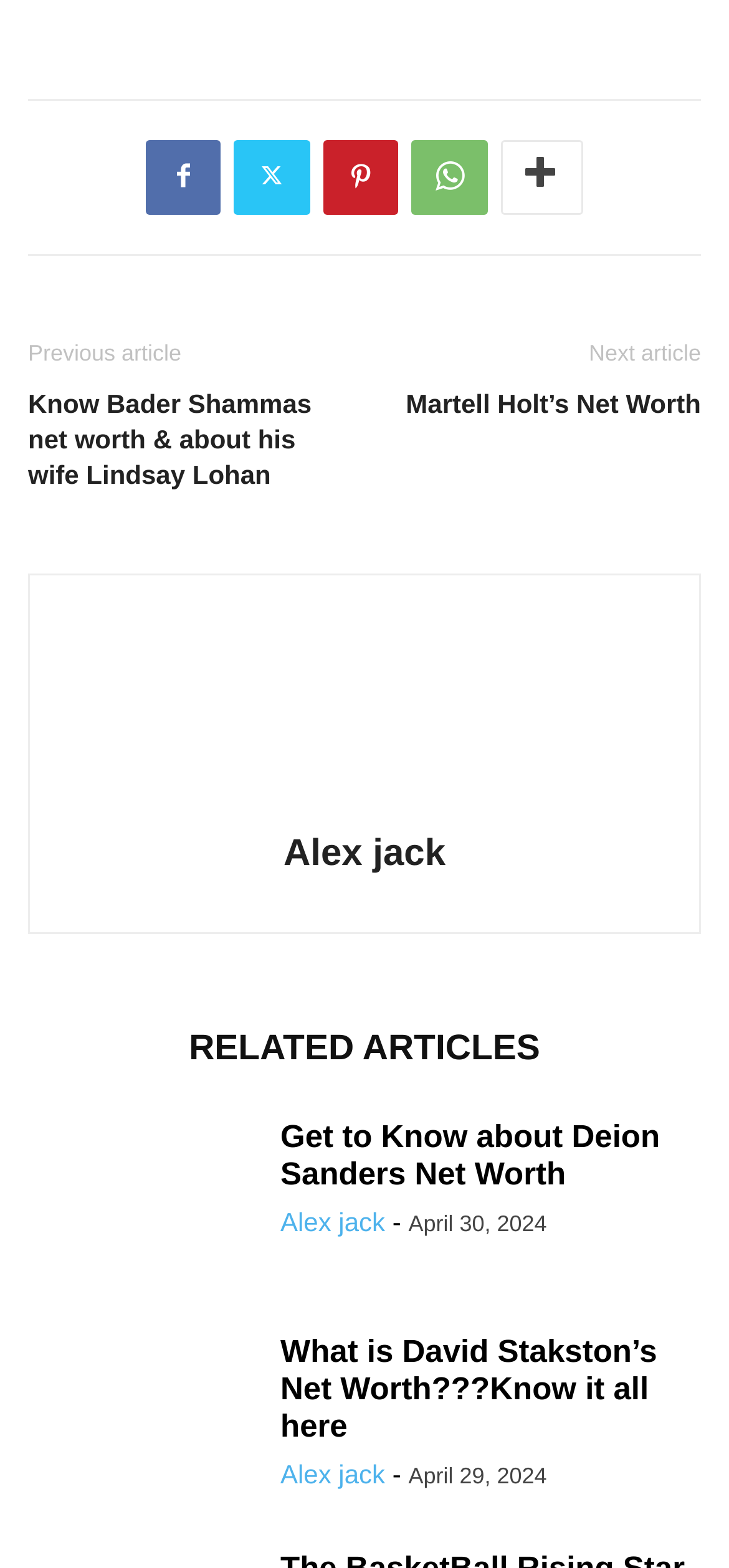Please locate the bounding box coordinates of the element's region that needs to be clicked to follow the instruction: "Check the article about Bader Shammas net worth and his wife Lindsay Lohan". The bounding box coordinates should be provided as four float numbers between 0 and 1, i.e., [left, top, right, bottom].

[0.038, 0.246, 0.474, 0.314]